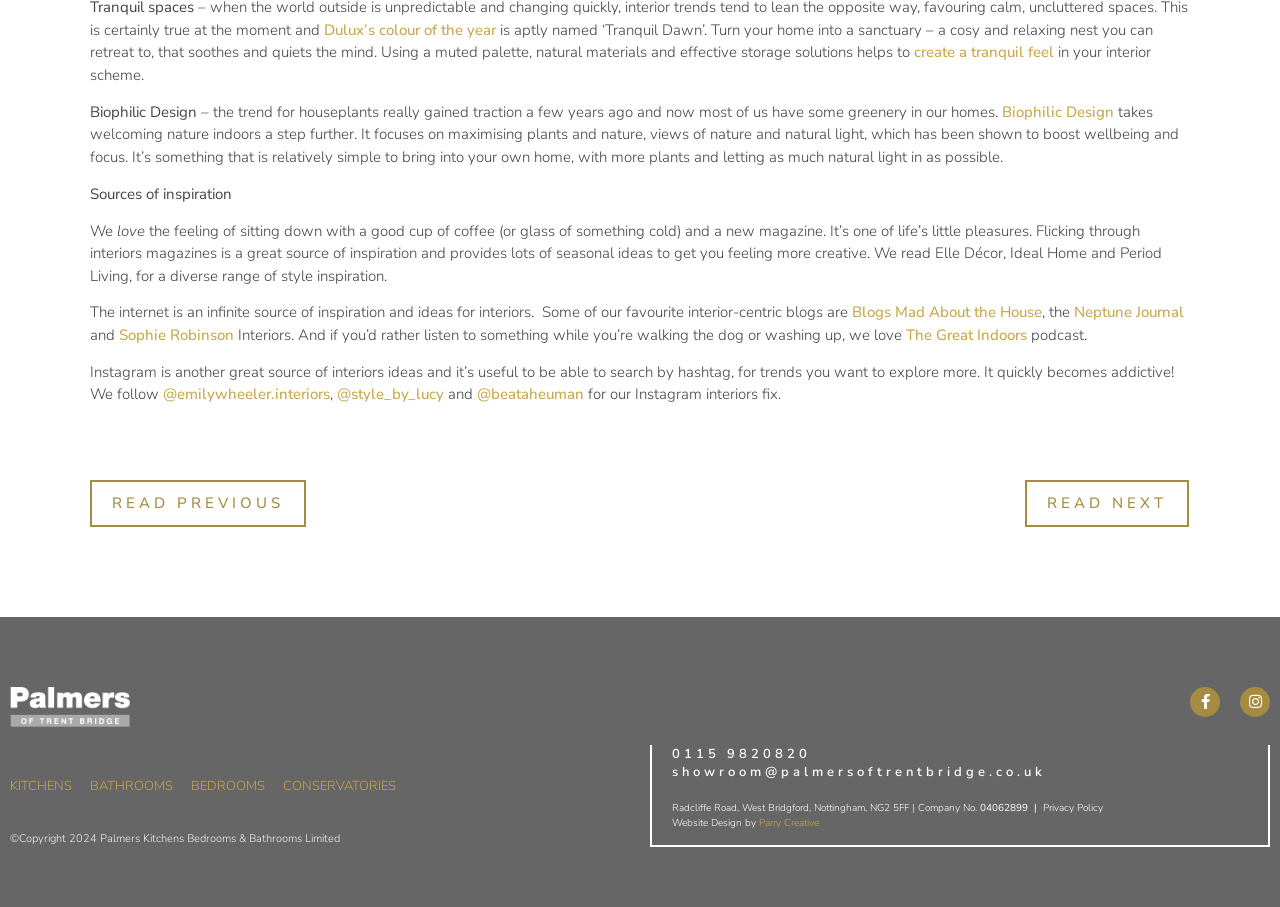Identify the bounding box coordinates of the clickable section necessary to follow the following instruction: "Follow '@emilywheeler.interiors' on Instagram". The coordinates should be presented as four float numbers from 0 to 1, i.e., [left, top, right, bottom].

[0.127, 0.424, 0.258, 0.446]